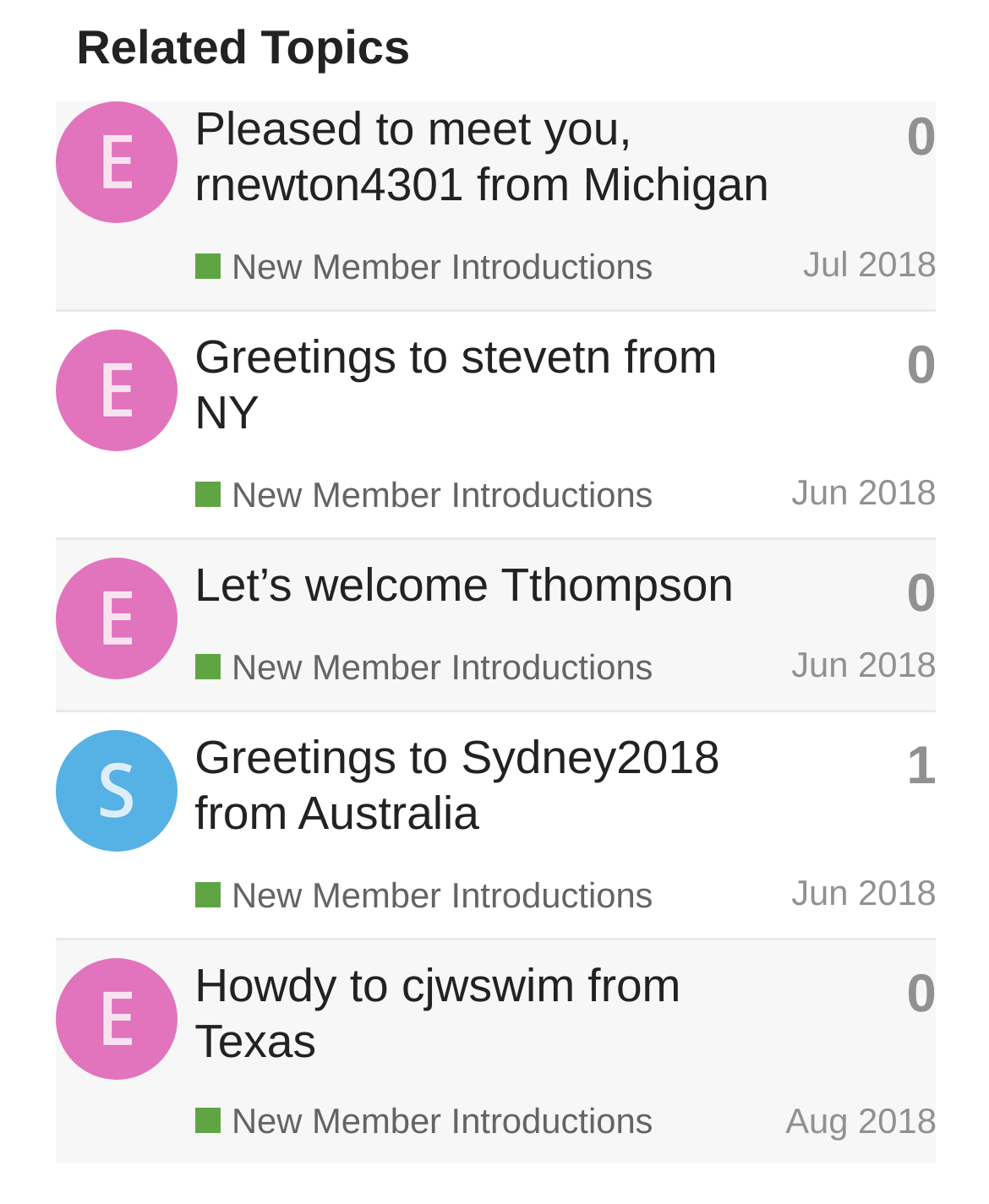Show the bounding box coordinates for the HTML element as described: "1".

[0.917, 0.614, 0.947, 0.658]